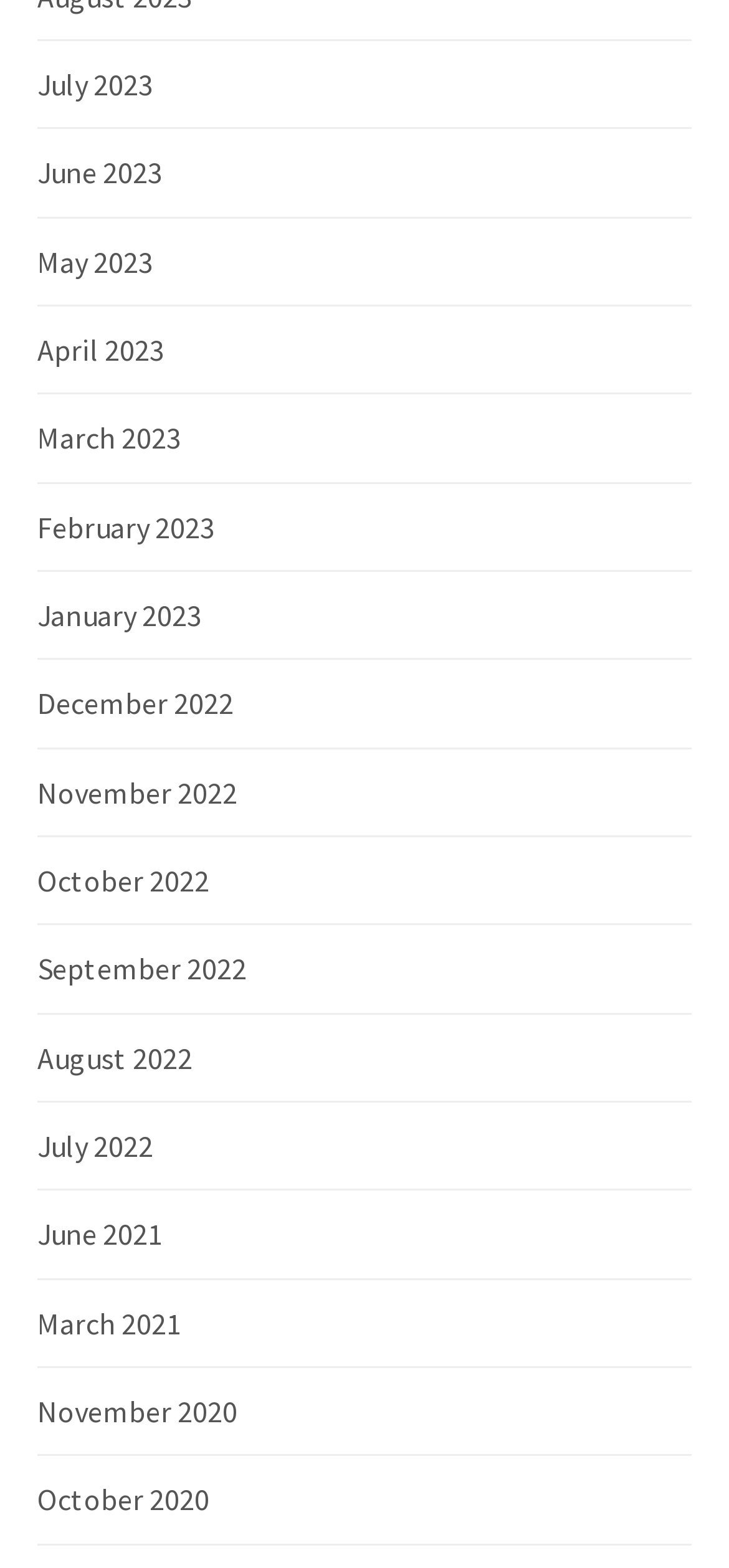Find the bounding box coordinates of the element to click in order to complete this instruction: "go to June 2023". The bounding box coordinates must be four float numbers between 0 and 1, denoted as [left, top, right, bottom].

[0.051, 0.098, 0.223, 0.122]